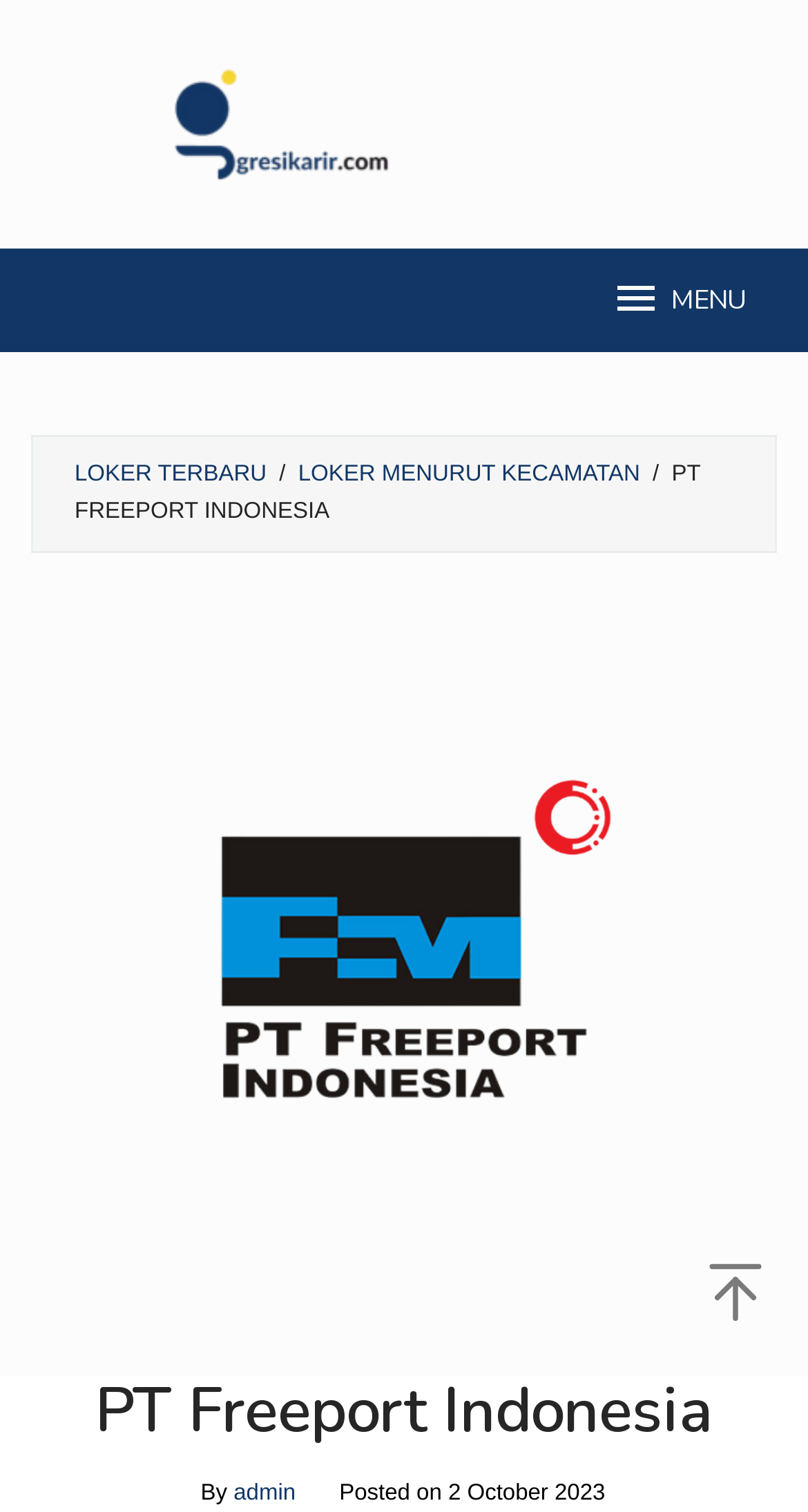What is the name of the company?
Please describe in detail the information shown in the image to answer the question.

The name of the company can be found in the static text element 'PT FREEPORT INDONESIA' with bounding box coordinates [0.092, 0.438, 0.867, 0.478].